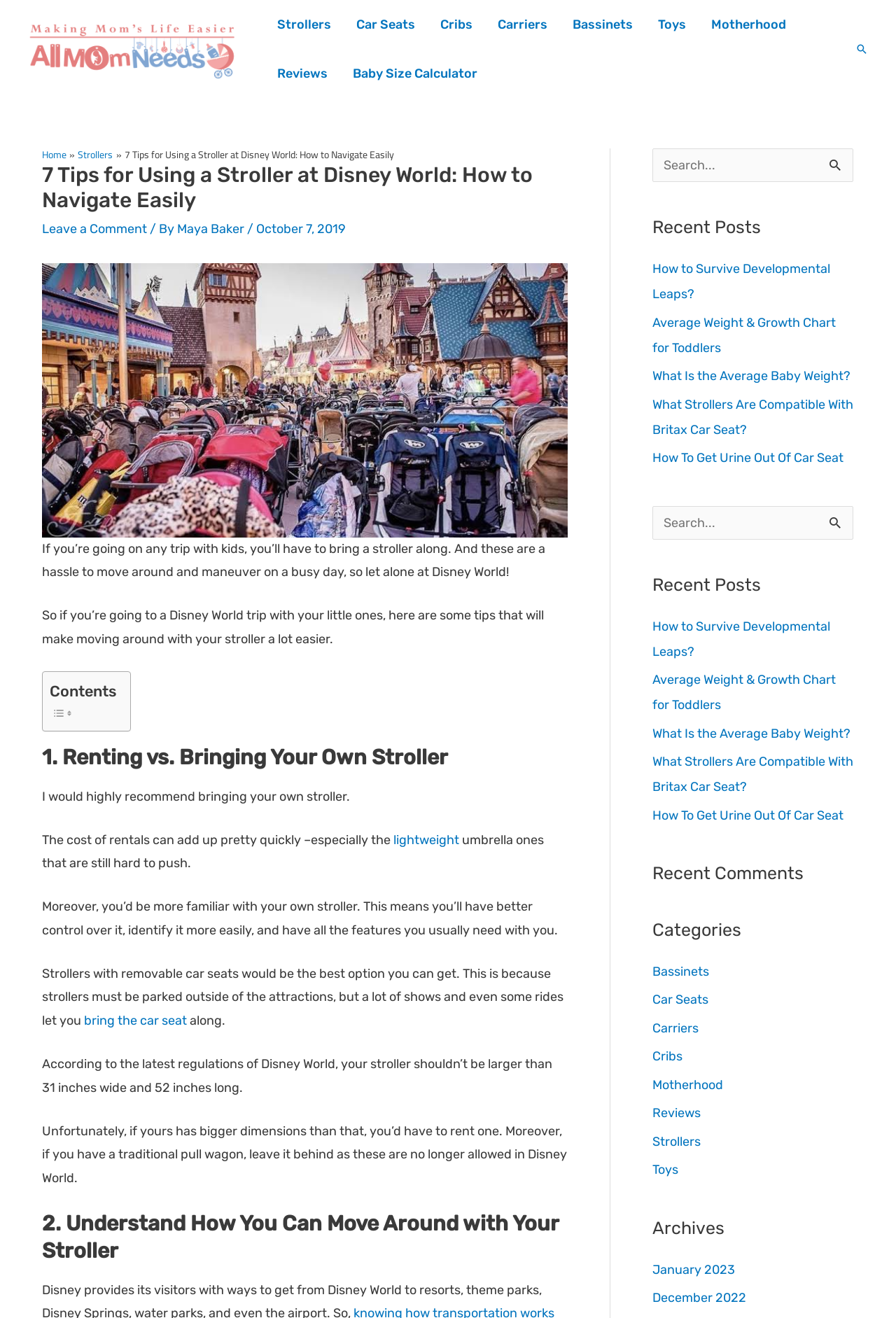Using details from the image, please answer the following question comprehensively:
Are traditional pull wagons allowed at Disney World?

The webpage mentions that traditional pull wagons are no longer allowed in Disney World, so it's best to leave them behind if you're planning a trip there.